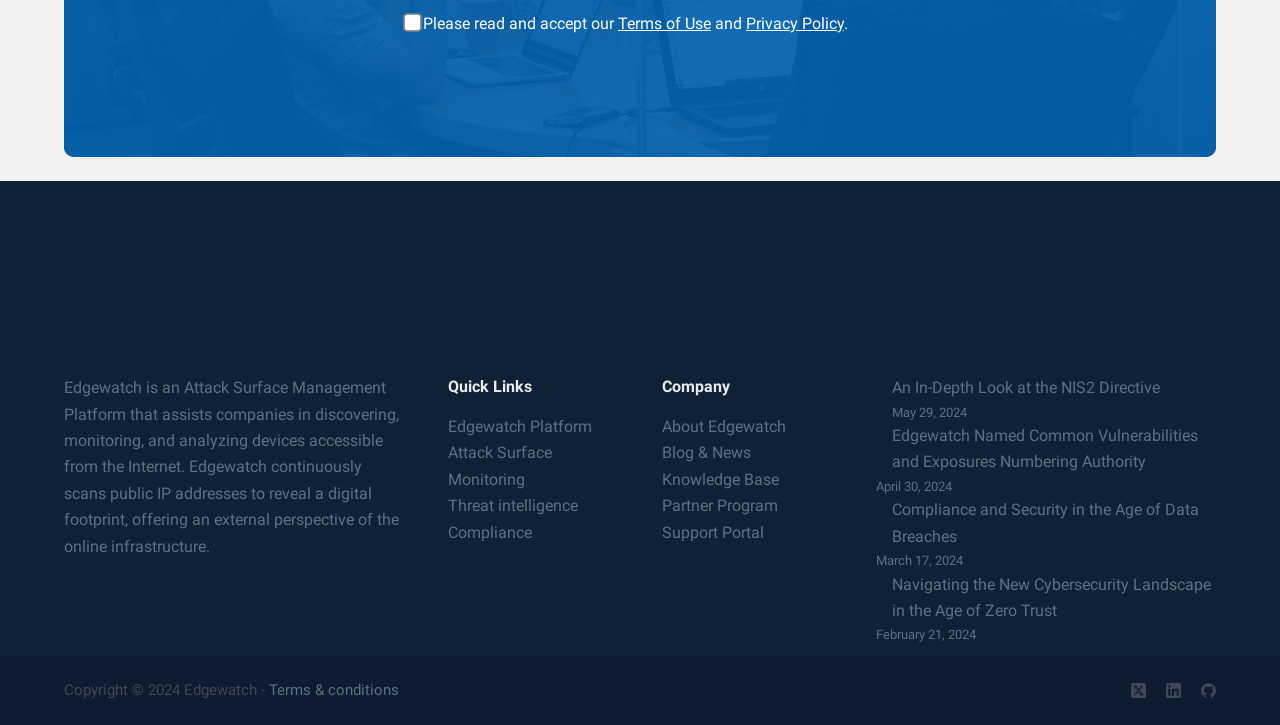Pinpoint the bounding box coordinates of the area that should be clicked to complete the following instruction: "Visit the Support Portal". The coordinates must be given as four float numbers between 0 and 1, i.e., [left, top, right, bottom].

[0.517, 0.721, 0.597, 0.747]